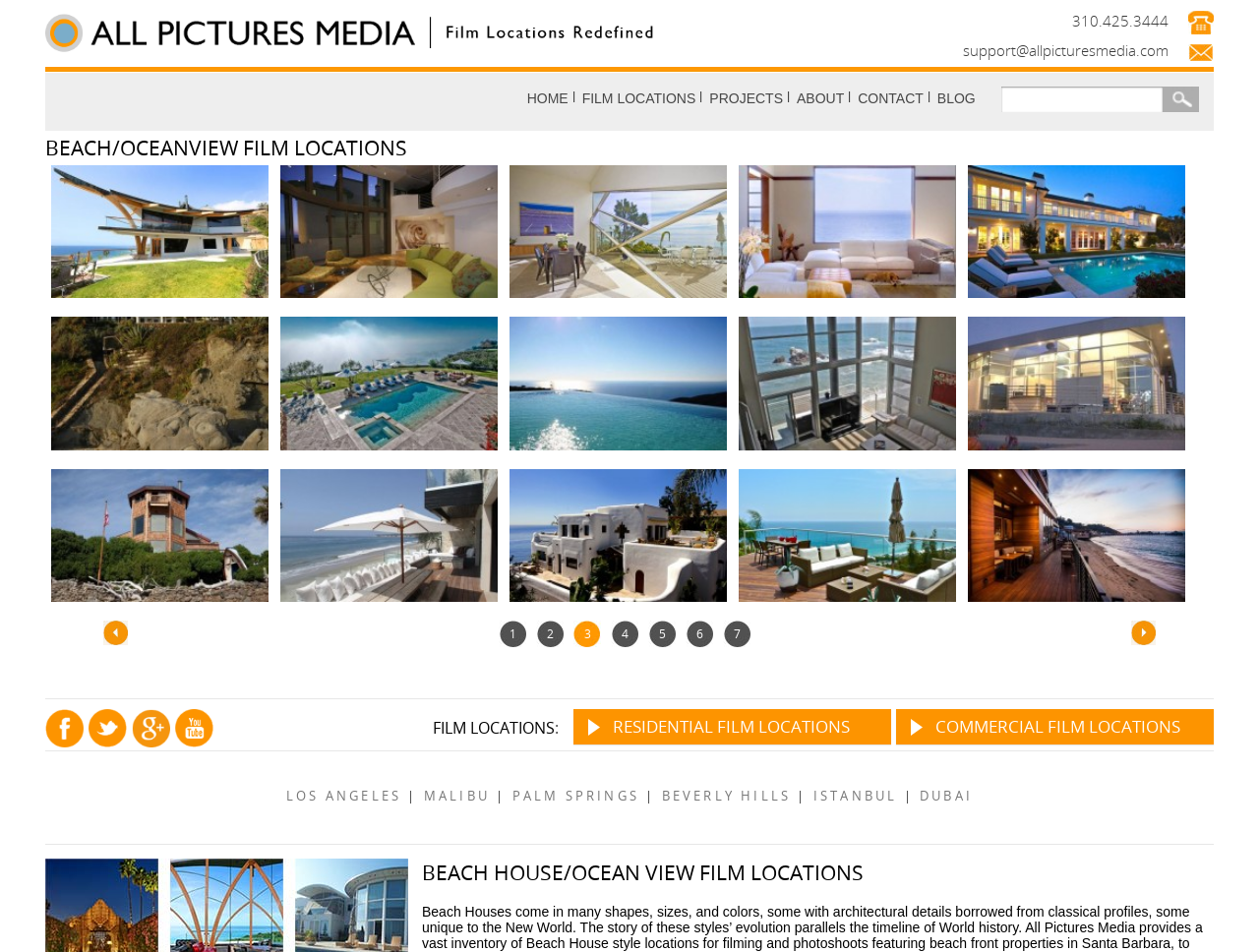Show me the bounding box coordinates of the clickable region to achieve the task as per the instruction: "View beach house film locations".

[0.041, 0.299, 0.213, 0.316]